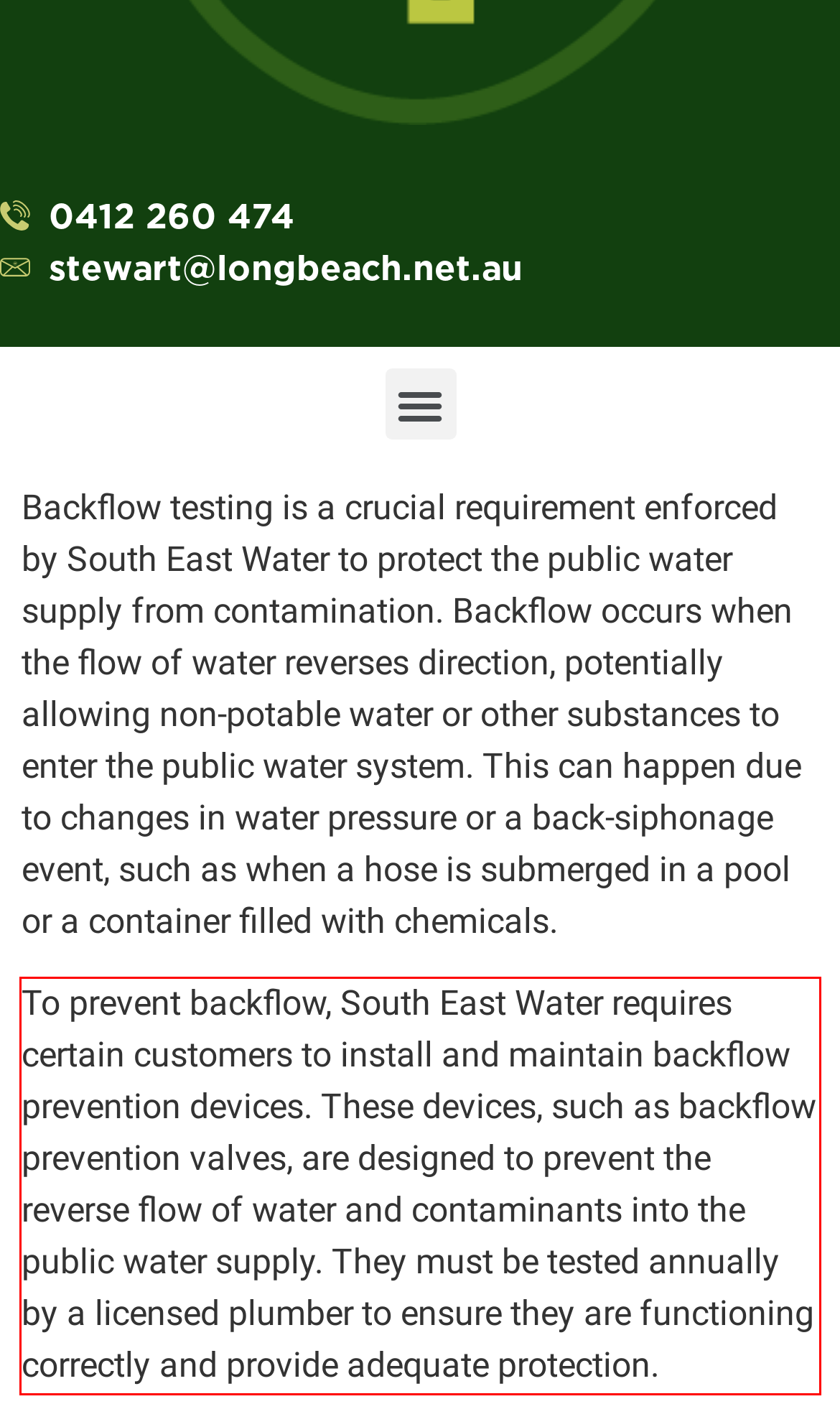Within the screenshot of the webpage, locate the red bounding box and use OCR to identify and provide the text content inside it.

To prevent backflow, South East Water requires certain customers to install and maintain backflow prevention devices. These devices, such as backflow prevention valves, are designed to prevent the reverse flow of water and contaminants into the public water supply. They must be tested annually by a licensed plumber to ensure they are functioning correctly and provide adequate protection.